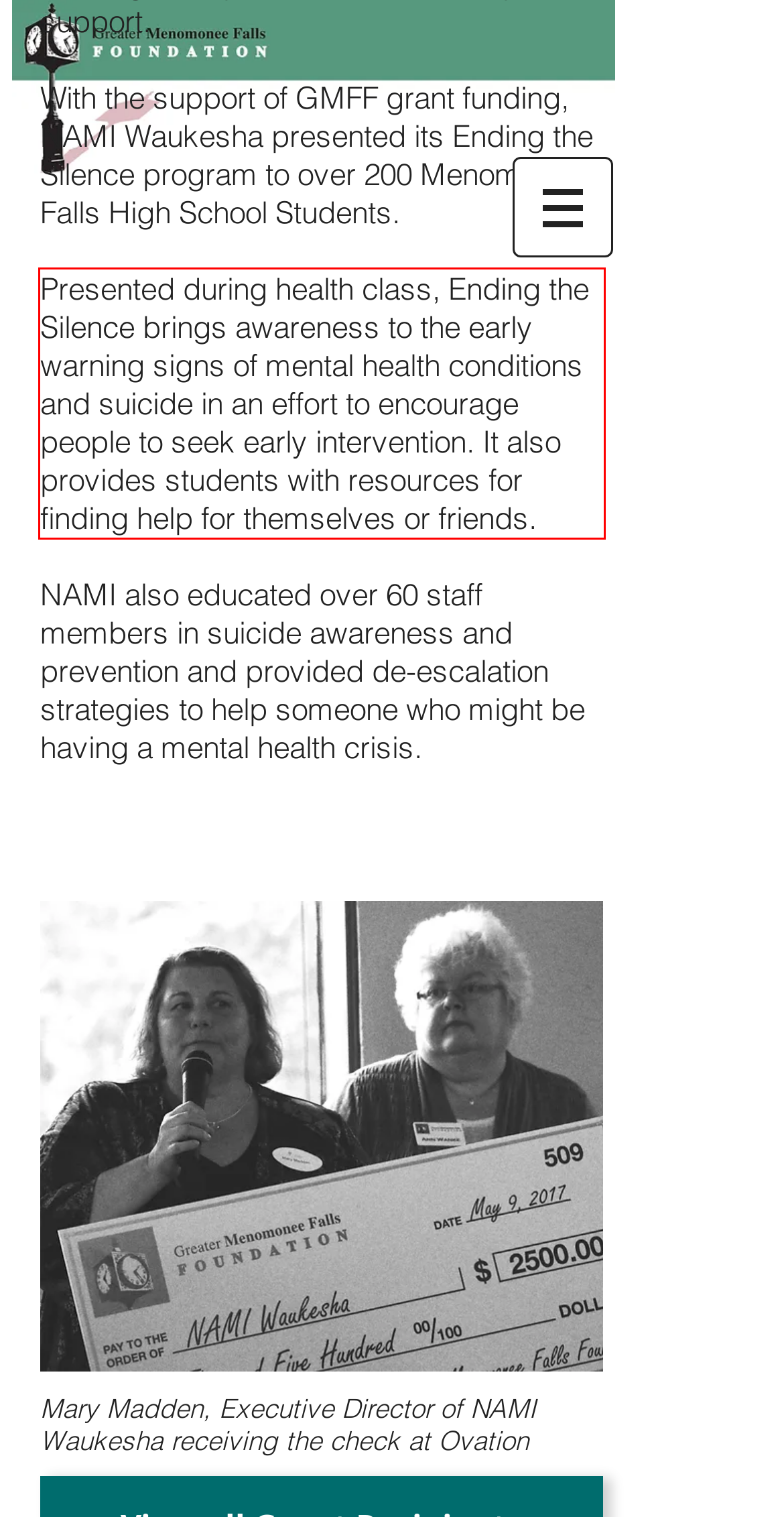Please look at the screenshot provided and find the red bounding box. Extract the text content contained within this bounding box.

Presented during health class, Ending the Silence brings awareness to the early warning signs of mental health conditions and suicide in an effort to encourage people to seek early intervention. It also provides students with resources for finding help for themselves or friends.